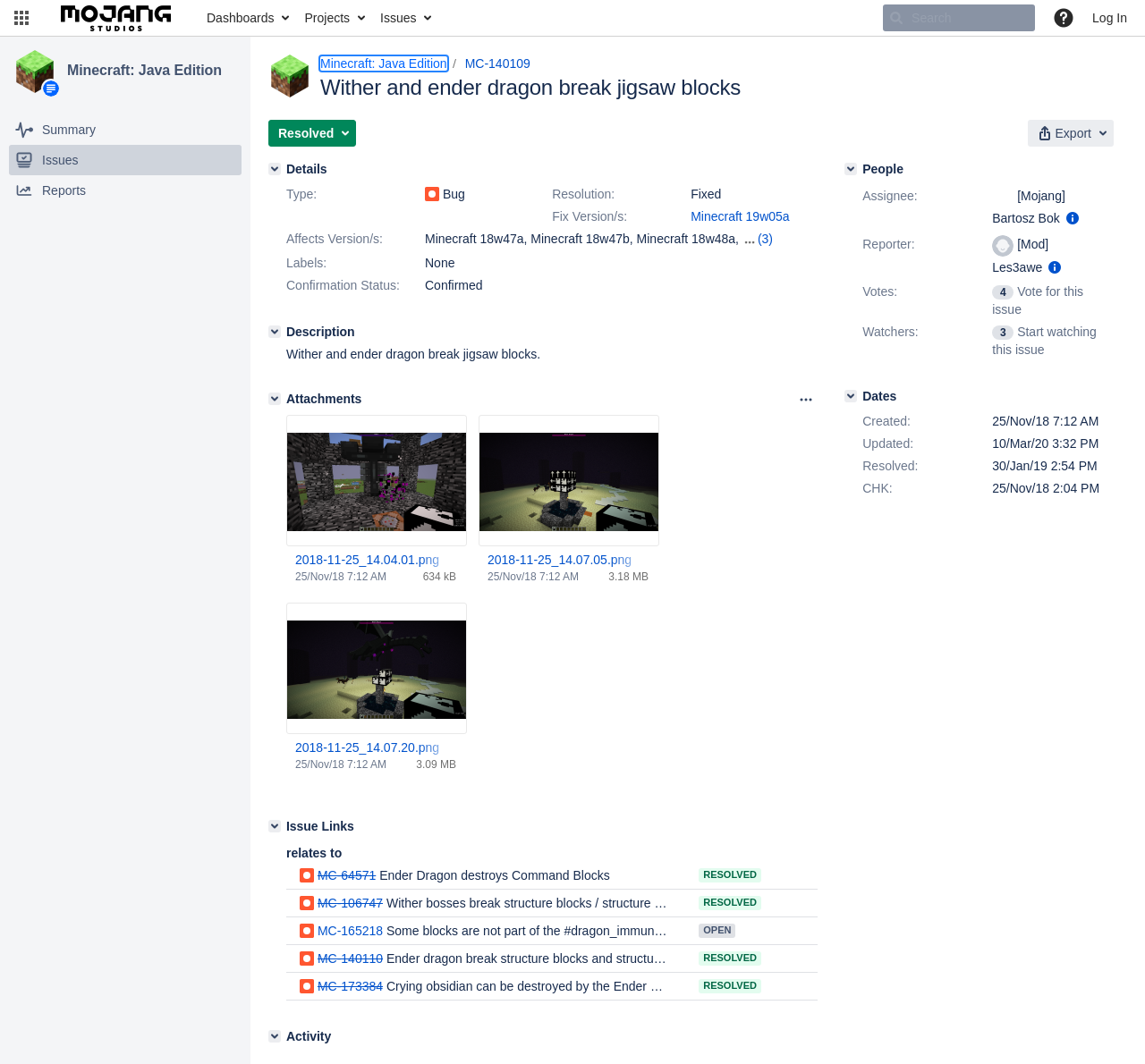Find the bounding box coordinates for the HTML element specified by: "Minecraft: Java Edition".

[0.059, 0.06, 0.205, 0.073]